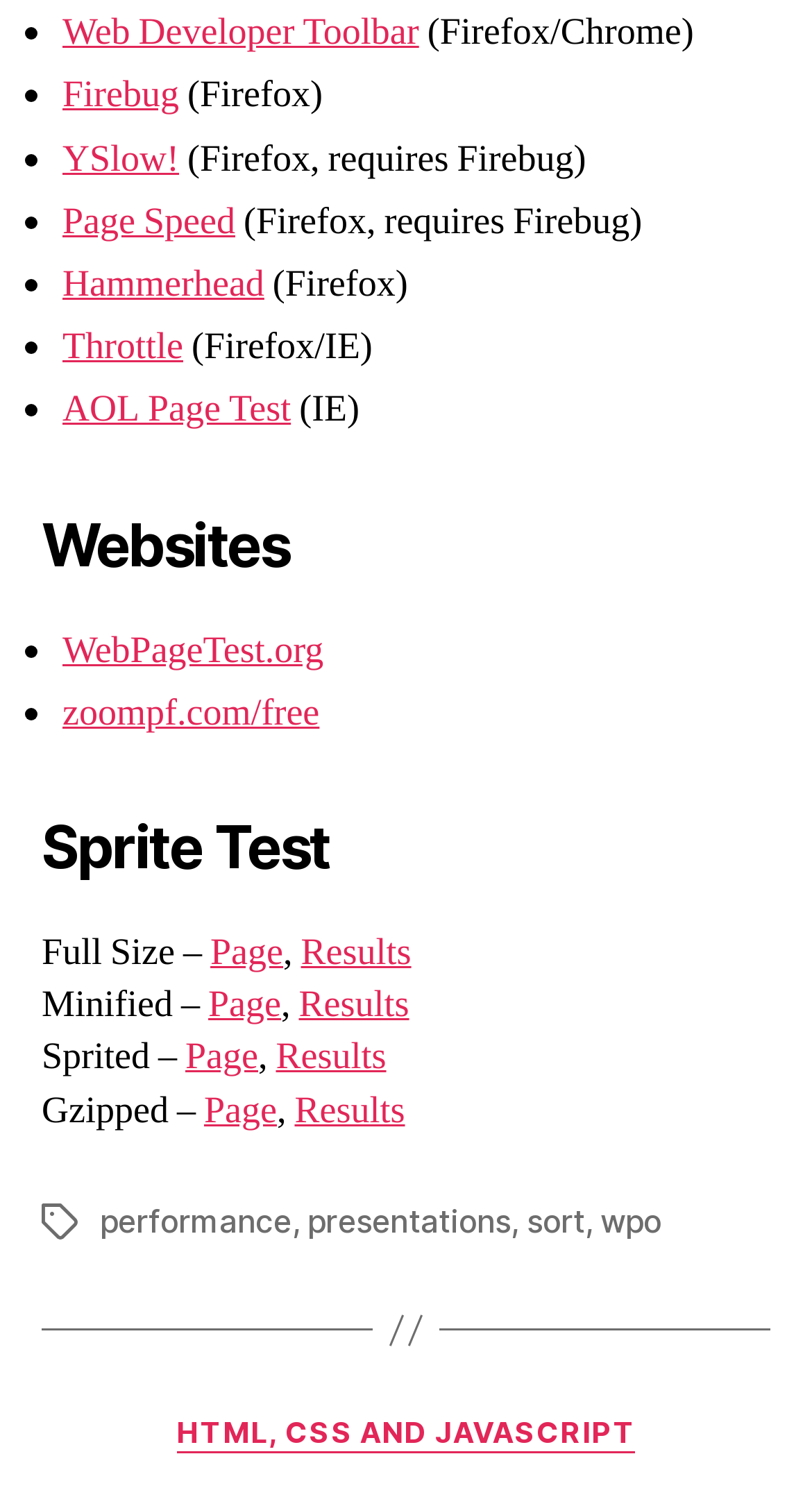What is the category mentioned at the bottom of the webpage?
Using the visual information, respond with a single word or phrase.

HTML, CSS AND JAVASCRIPT